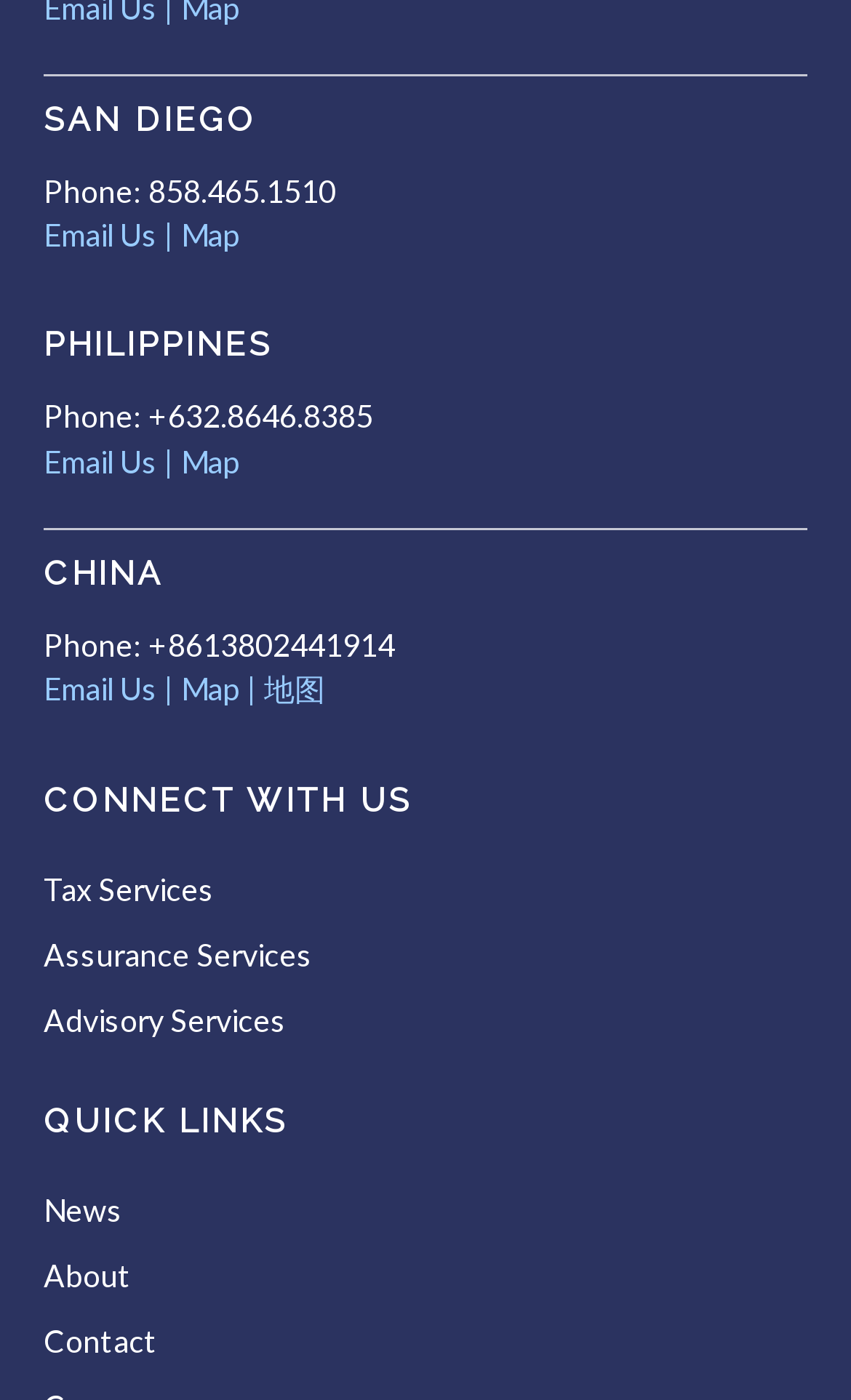From the screenshot, find the bounding box of the UI element matching this description: "Email Us". Supply the bounding box coordinates in the form [left, top, right, bottom], each a float between 0 and 1.

[0.051, 0.479, 0.185, 0.505]